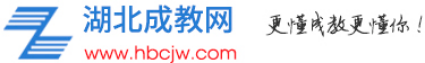What is the tagline of the Hubei Adult Education Network? Refer to the image and provide a one-word or short phrase answer.

更懂教育更懂你!